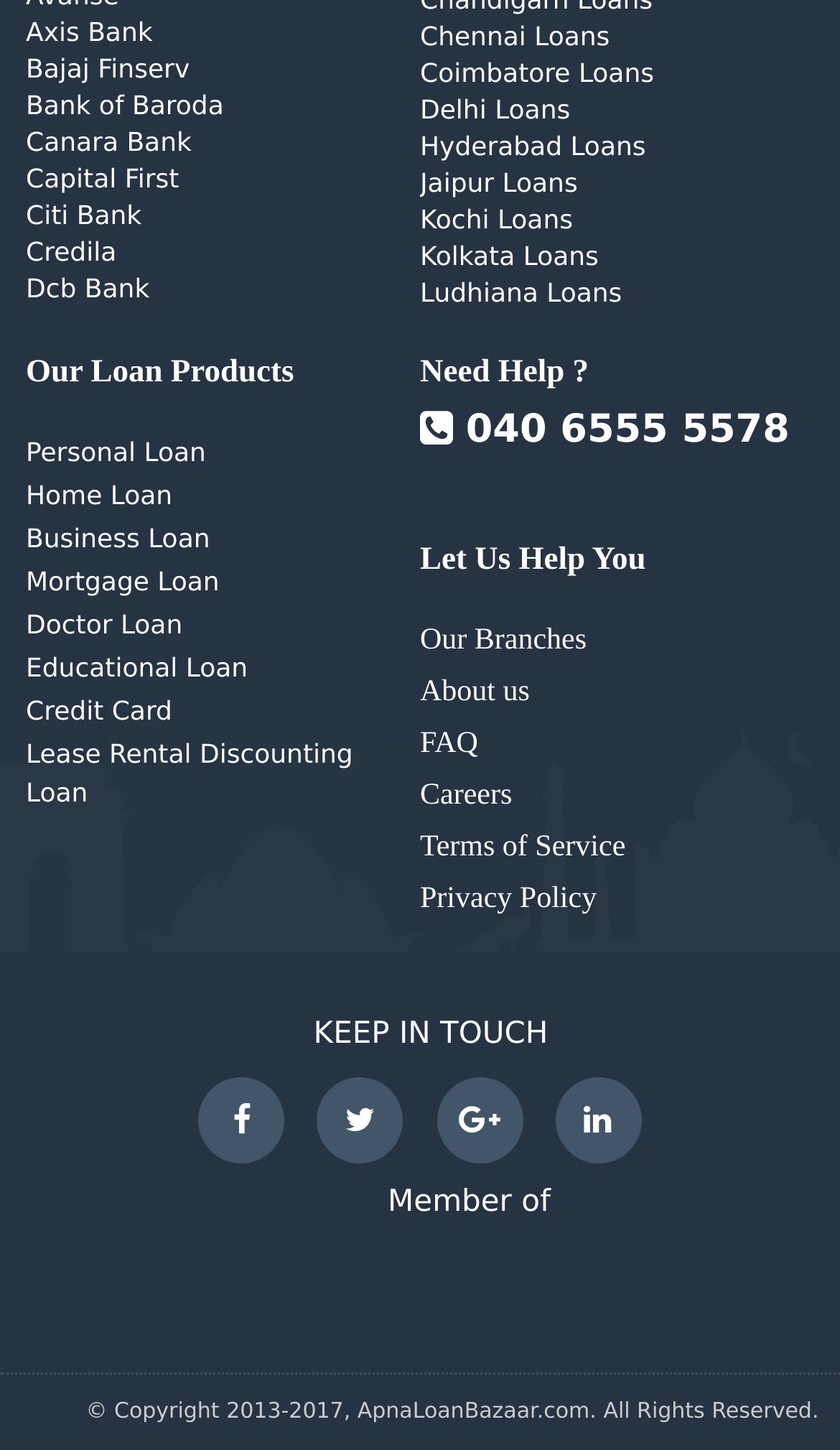Show the bounding box coordinates of the element that should be clicked to complete the task: "Check ICICI Bank".

[0.031, 0.34, 0.188, 0.36]